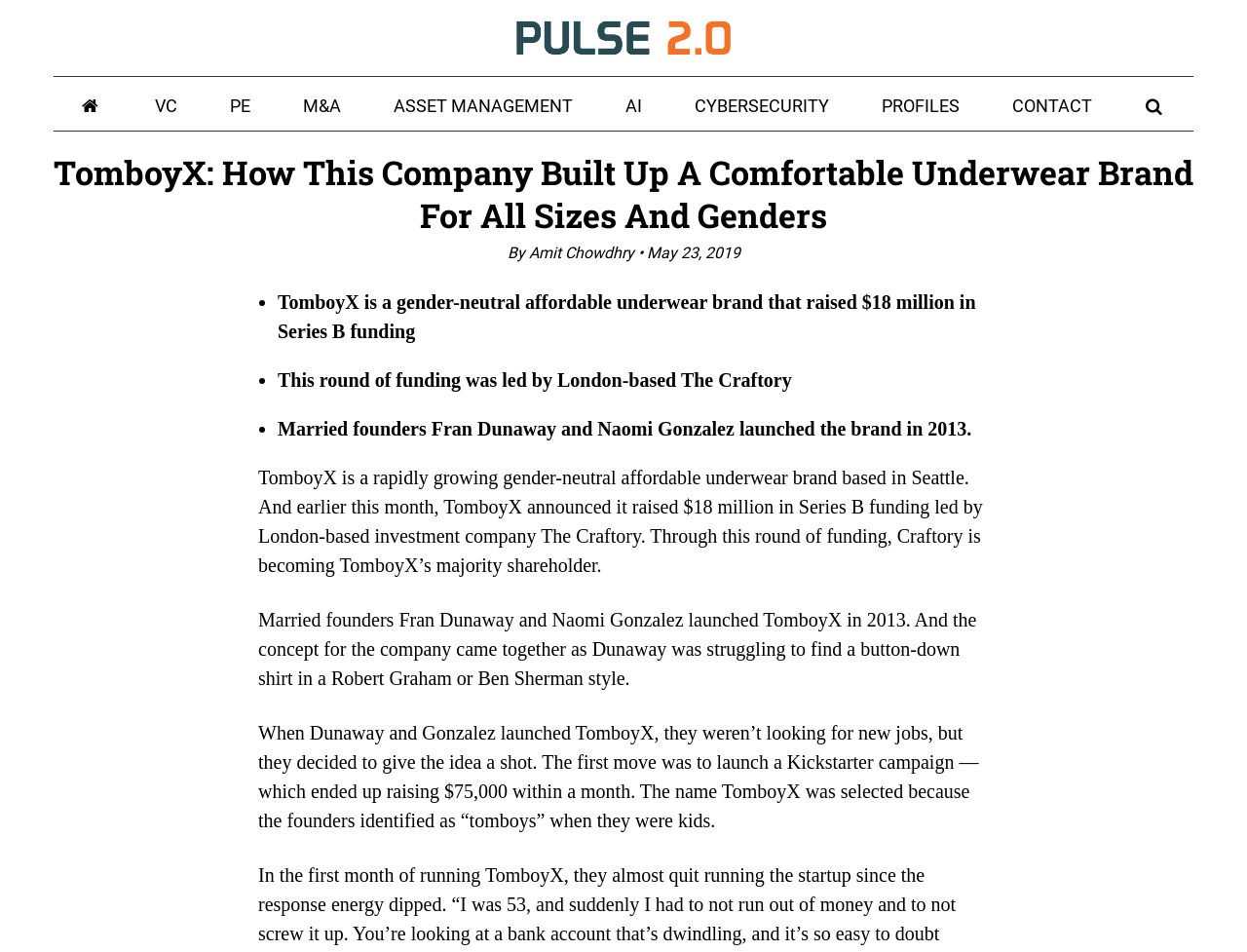What is TomboyX?
Using the image, give a concise answer in the form of a single word or short phrase.

Gender-neutral underwear brand